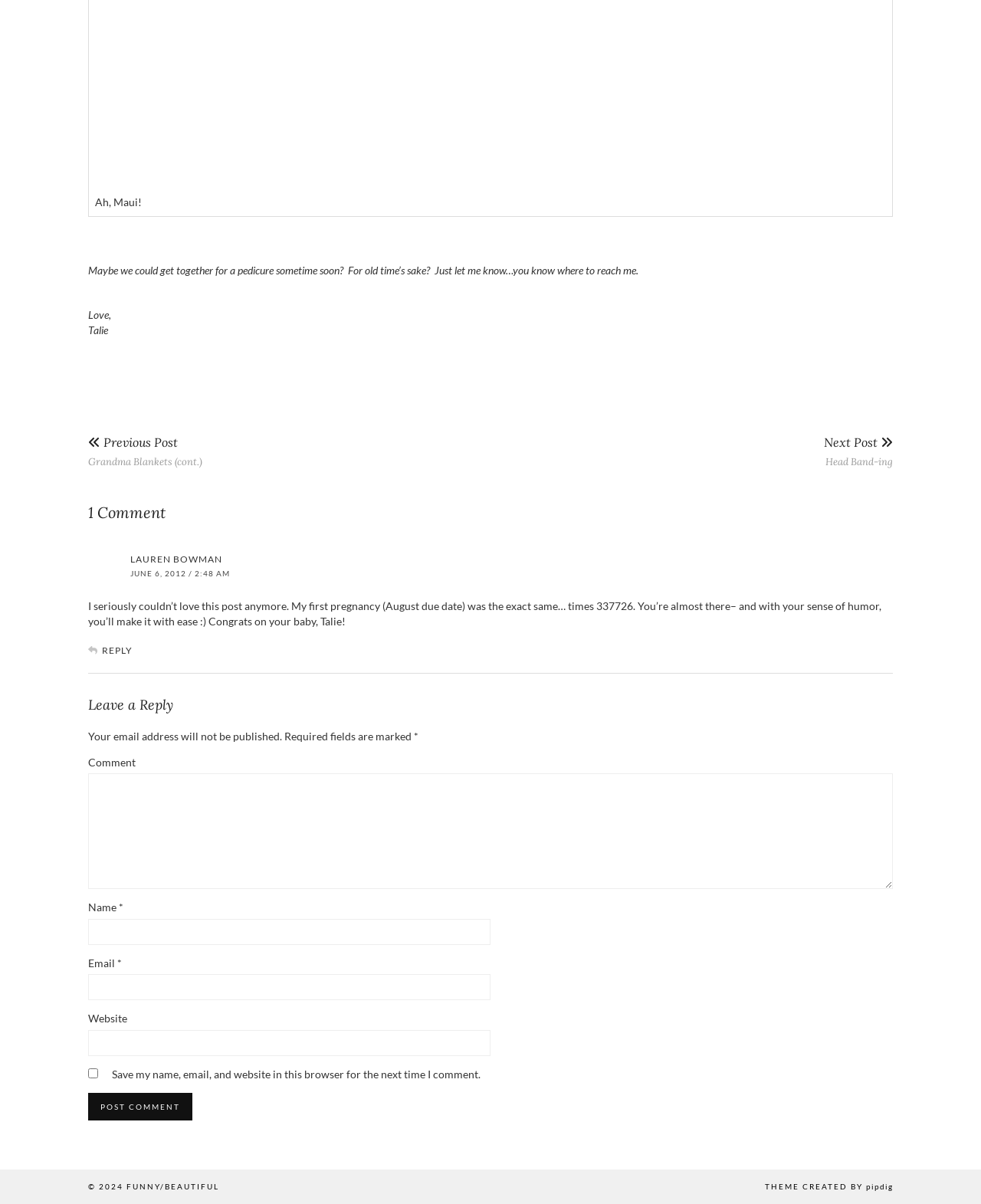Please predict the bounding box coordinates of the element's region where a click is necessary to complete the following instruction: "Click on the 'Next Post' link". The coordinates should be represented by four float numbers between 0 and 1, i.e., [left, top, right, bottom].

[0.84, 0.352, 0.91, 0.399]